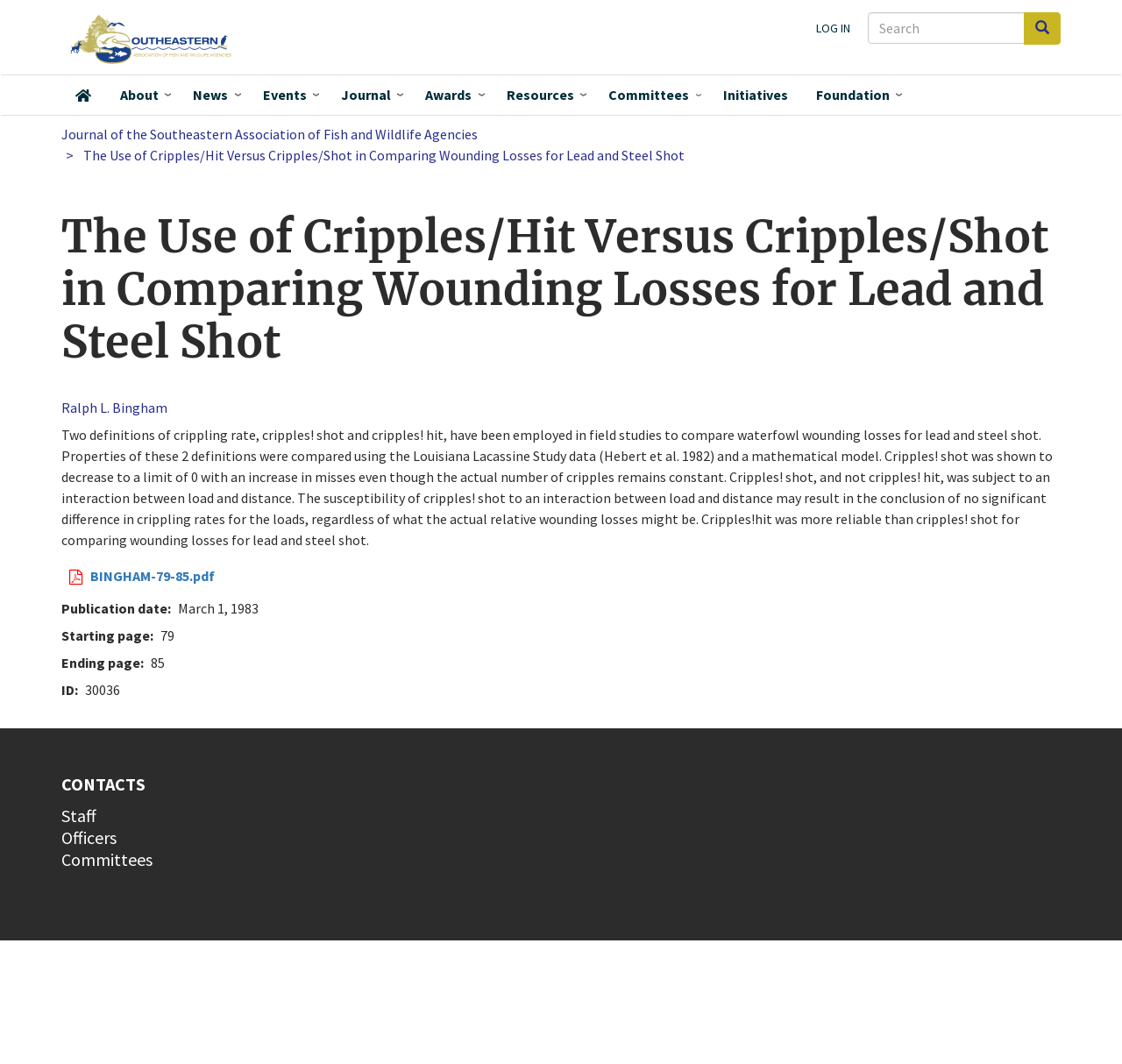What is the range of pages for the article?
Using the image as a reference, deliver a detailed and thorough answer to the question.

I found the range of pages for the article by looking at the static text elements with the texts '79' and '85' which are child elements of the article element.